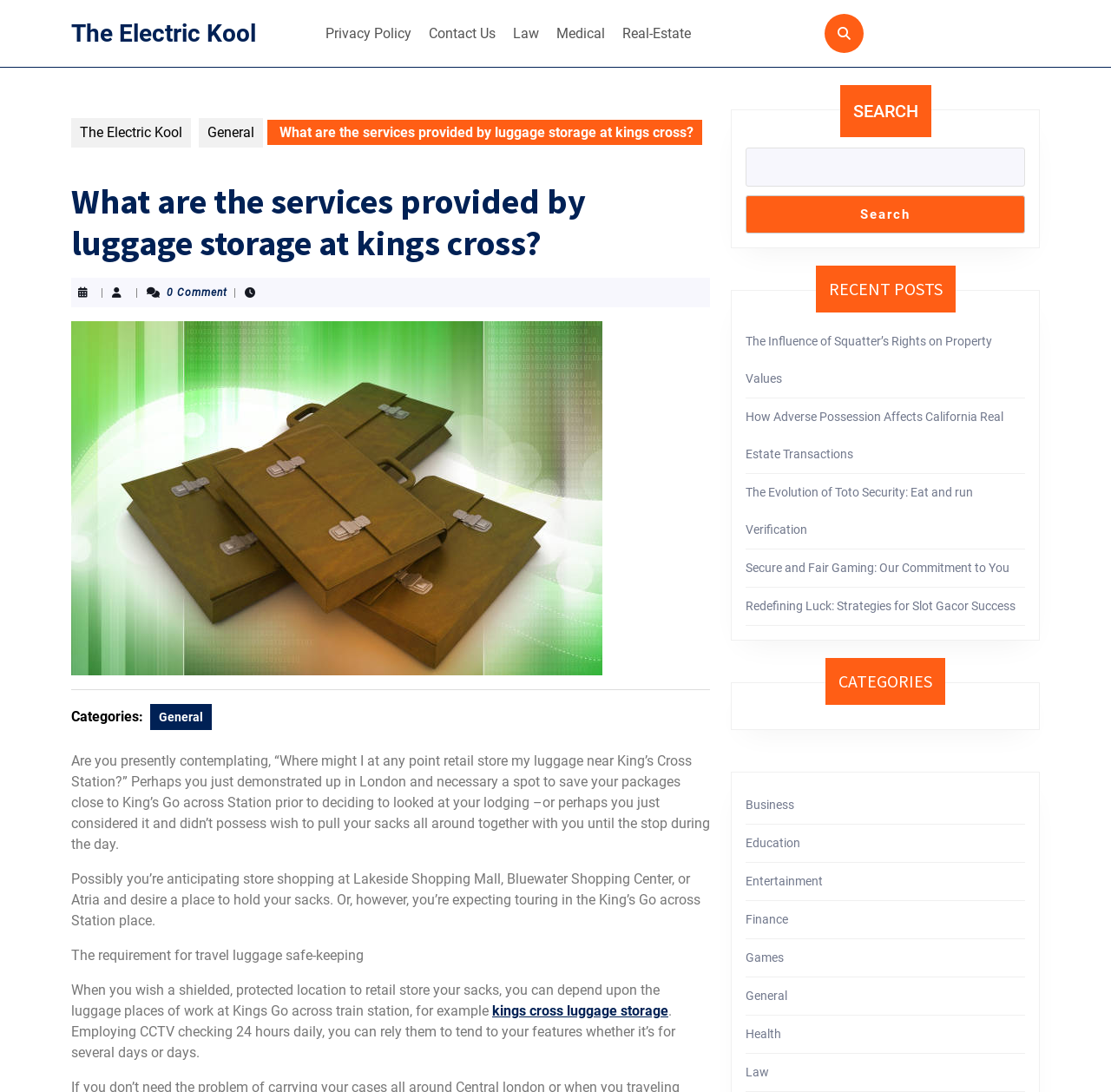Please answer the following question as detailed as possible based on the image: 
What is the topic of the article?

The topic of the article can be determined by reading the title 'What are the services provided by luggage storage at kings cross?' and the content of the article, which discusses the need for luggage storage near King's Cross Station and the services provided by luggage storage offices at the station.